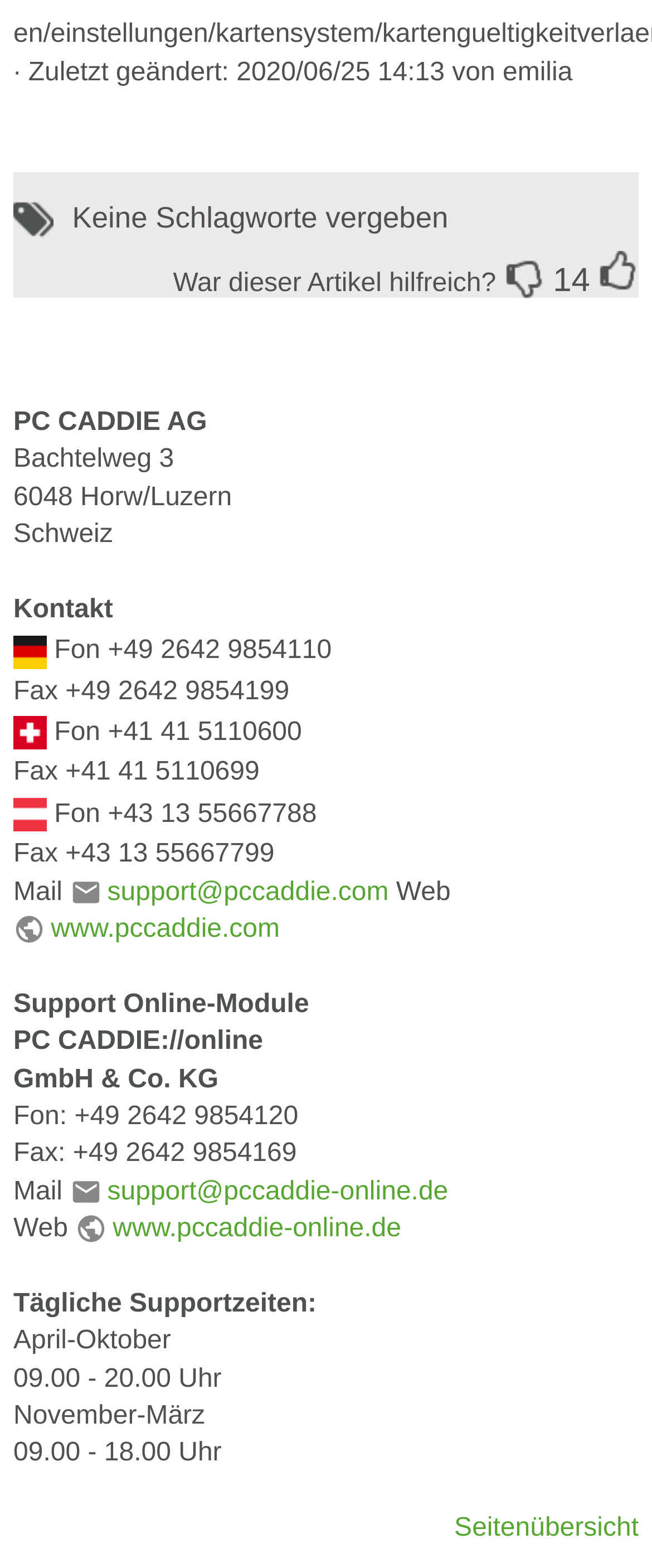Please locate the bounding box coordinates of the element that should be clicked to complete the given instruction: "Visit the PC CADDIE AG website".

[0.021, 0.584, 0.429, 0.602]